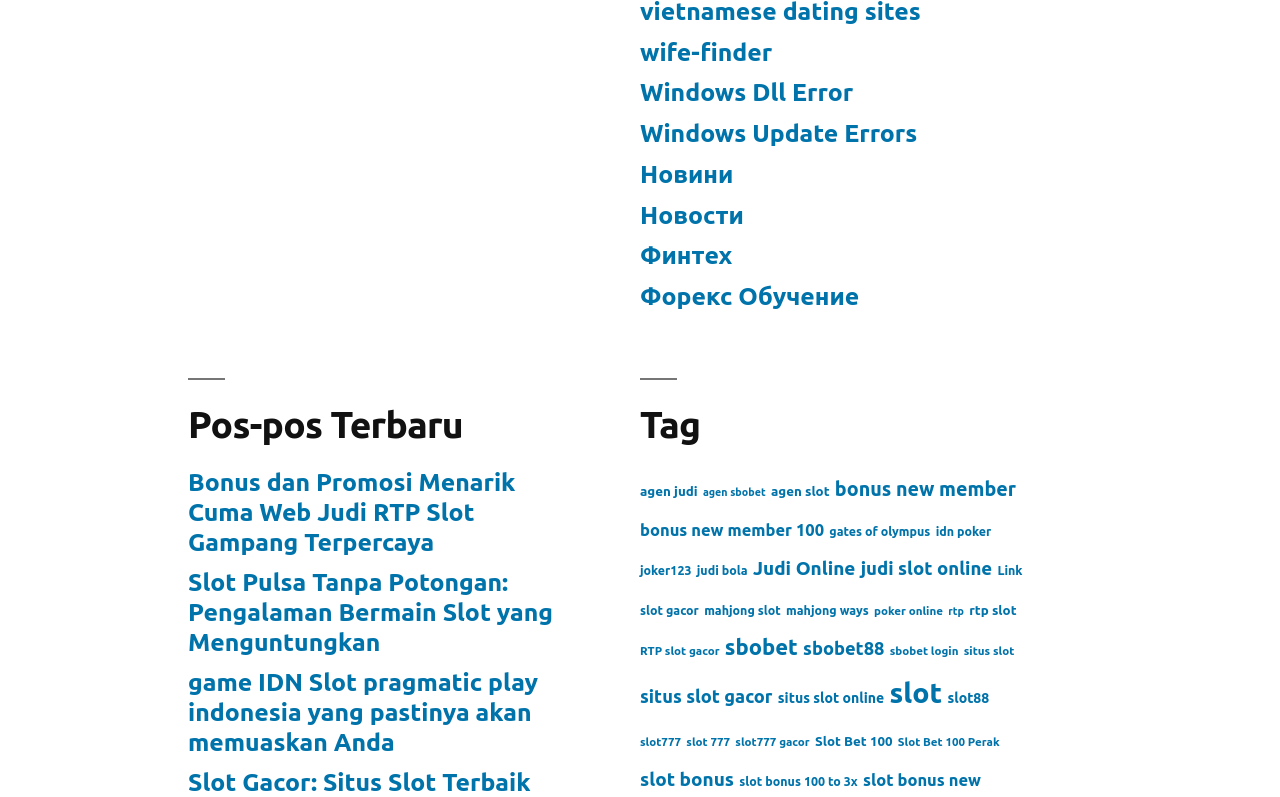Pinpoint the bounding box coordinates of the area that must be clicked to complete this instruction: "Browse the 'Tag' section".

[0.5, 0.474, 0.802, 0.56]